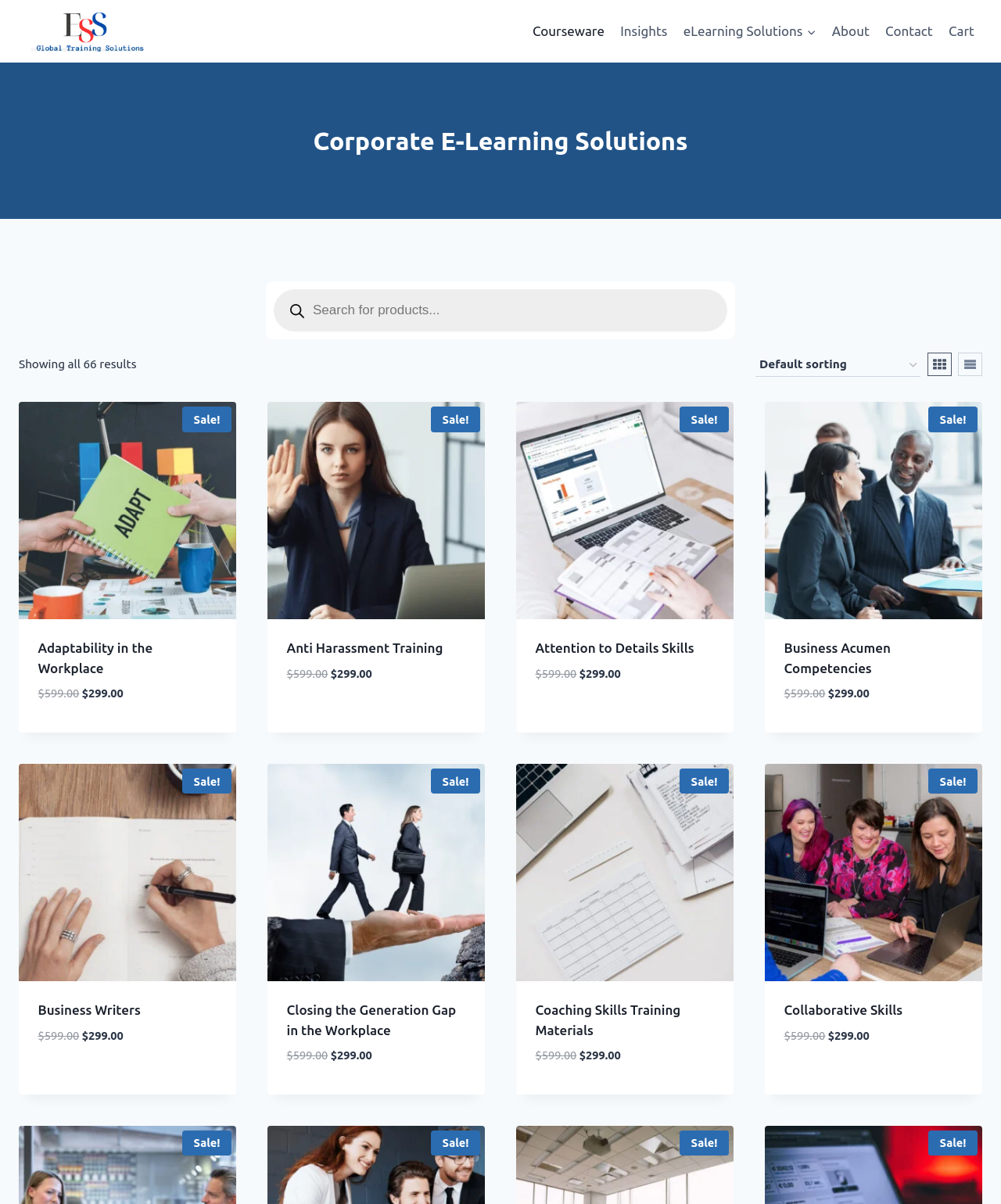Please provide a comprehensive response to the question based on the details in the image: What is the name of the first product listed?

I looked at the list of products and found that the first product listed is Adaptability in the Workplace.